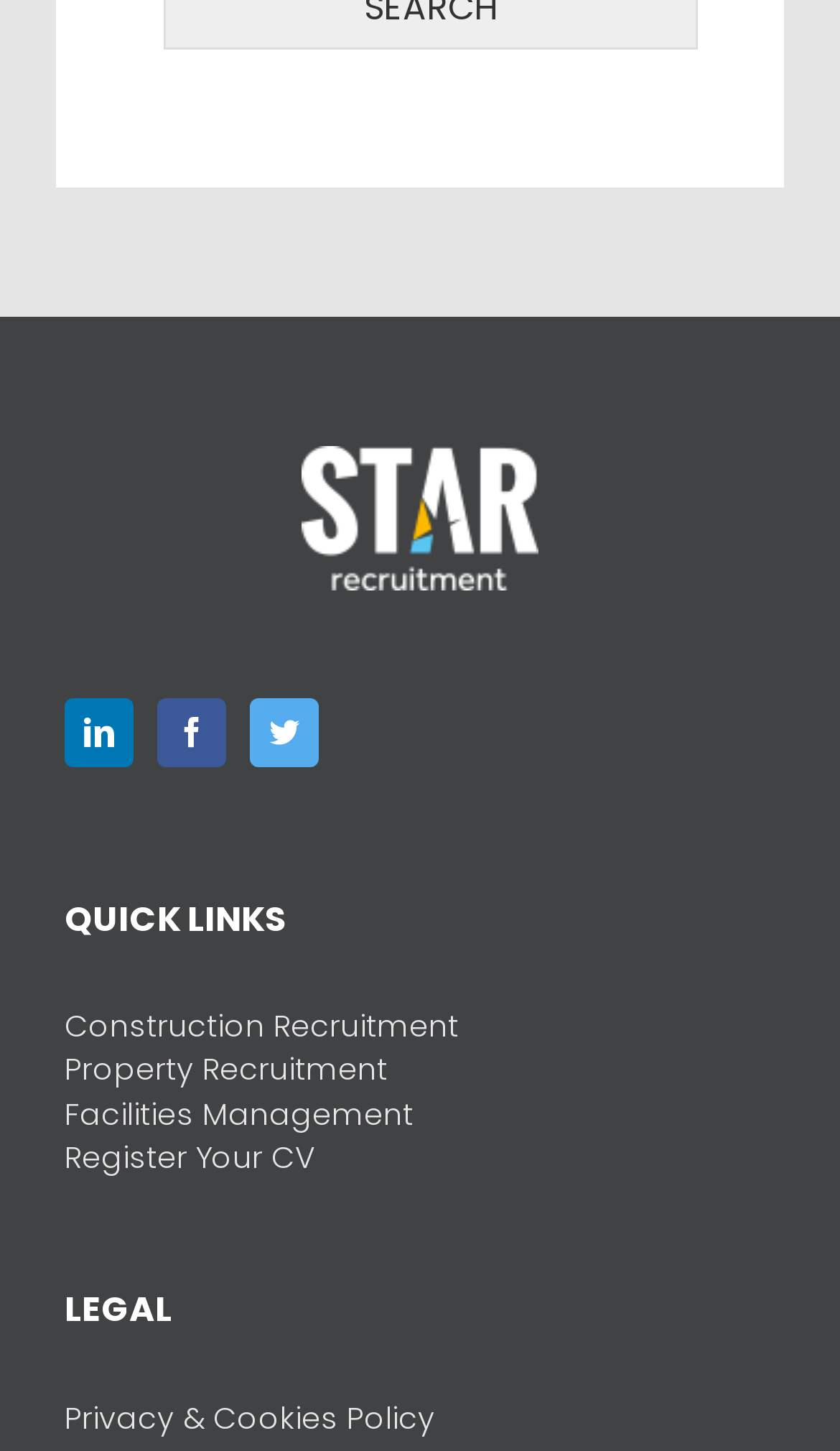Please identify the bounding box coordinates of the element on the webpage that should be clicked to follow this instruction: "view Privacy & Cookies Policy". The bounding box coordinates should be given as four float numbers between 0 and 1, formatted as [left, top, right, bottom].

[0.077, 0.962, 0.518, 0.991]